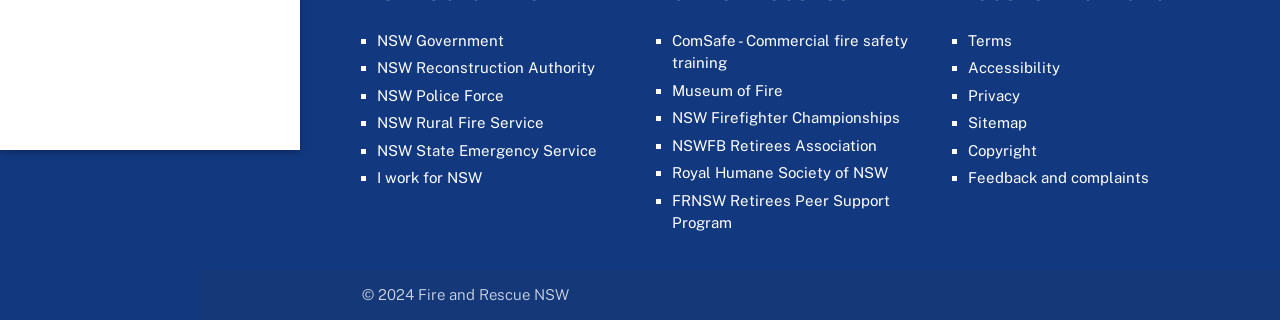Use one word or a short phrase to answer the question provided: 
What is the copyright year of the website?

2024